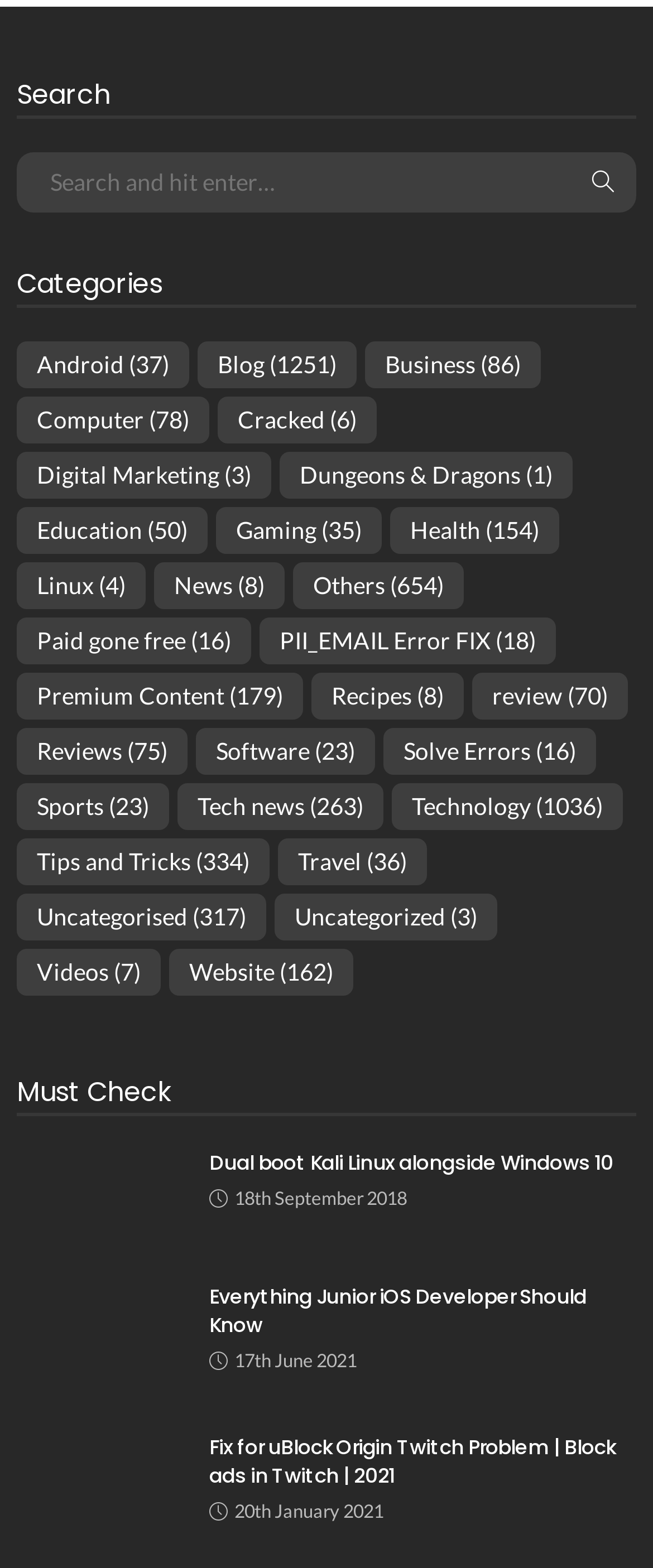Find the bounding box coordinates for the element that must be clicked to complete the instruction: "Learn about boat insurance in Texas". The coordinates should be four float numbers between 0 and 1, indicated as [left, top, right, bottom].

None